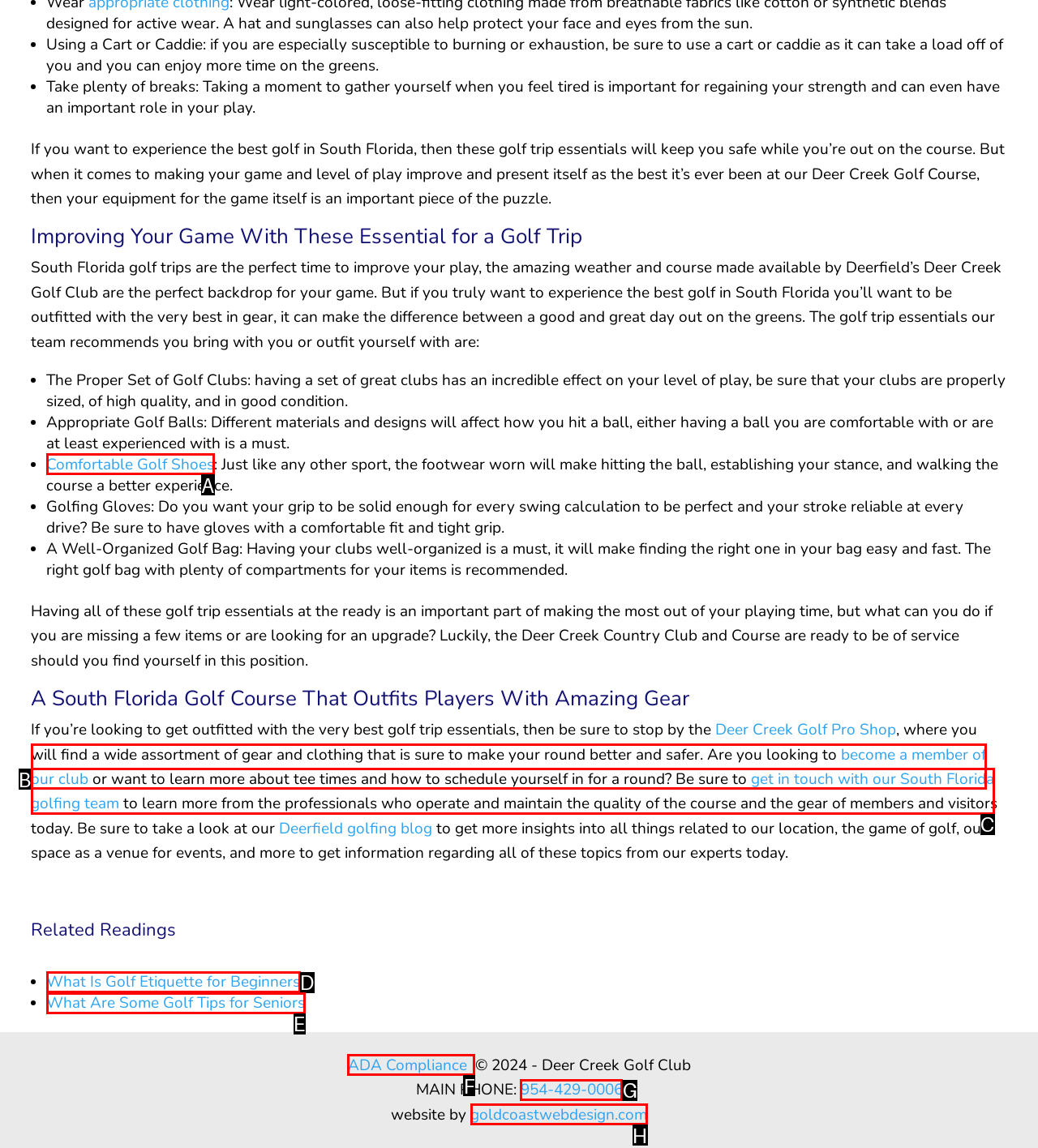Choose the option that aligns with the description: ADA Compliance
Respond with the letter of the chosen option directly.

F